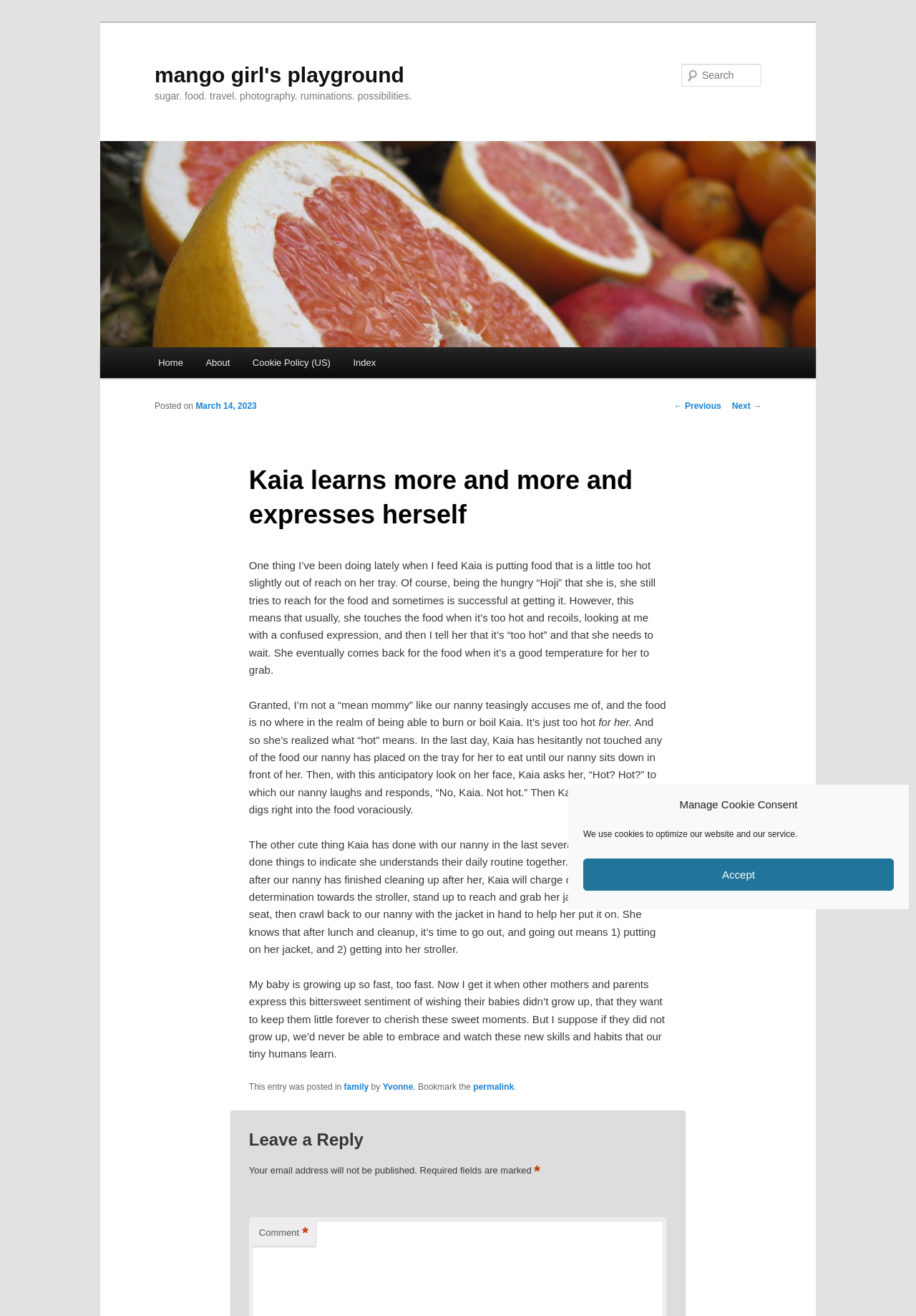Identify the bounding box coordinates of the region that should be clicked to execute the following instruction: "Go to the home page".

[0.16, 0.264, 0.212, 0.287]